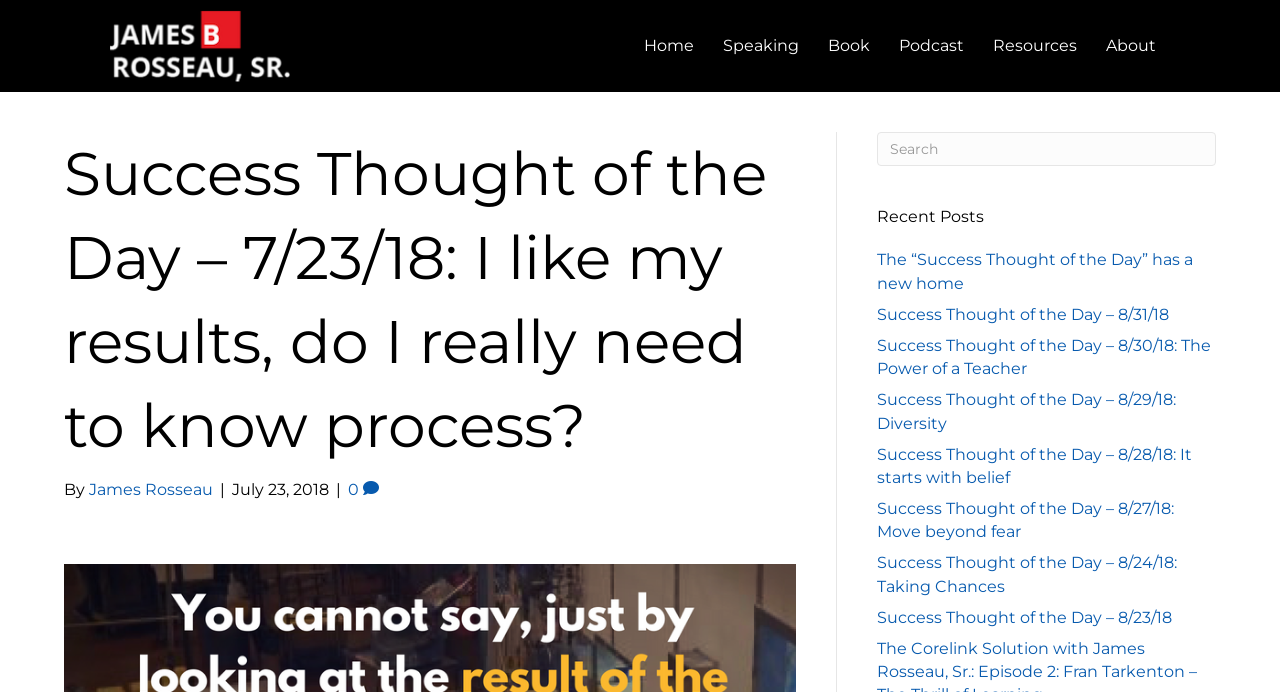What is the author of the current thought?
Using the visual information, answer the question in a single word or phrase.

James Rosseau